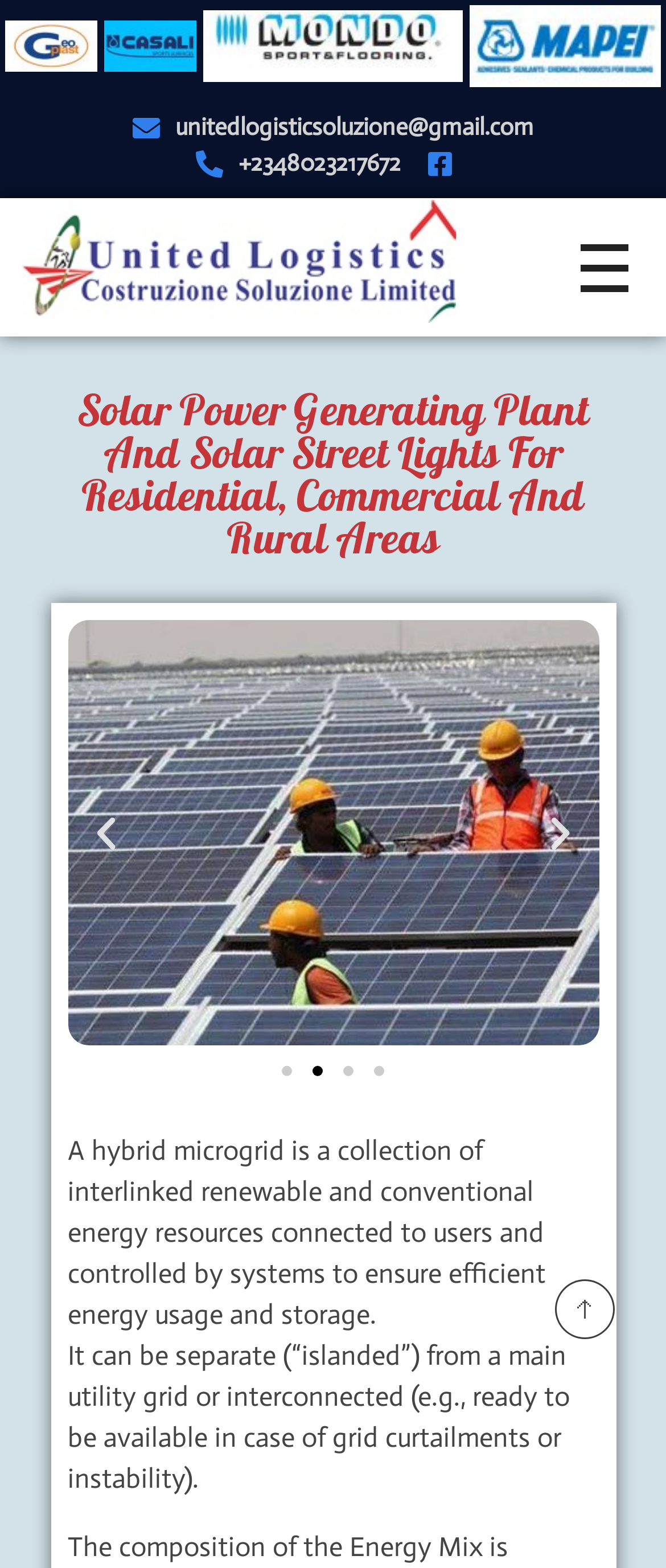What is the purpose of a hybrid microgrid?
Please use the image to provide an in-depth answer to the question.

The purpose of a hybrid microgrid can be inferred from the definition provided in the bottom section of the webpage. It is stated that a hybrid microgrid is 'connected to users and controlled by systems to ensure efficient energy usage and storage', indicating that its purpose is to manage energy resources efficiently.